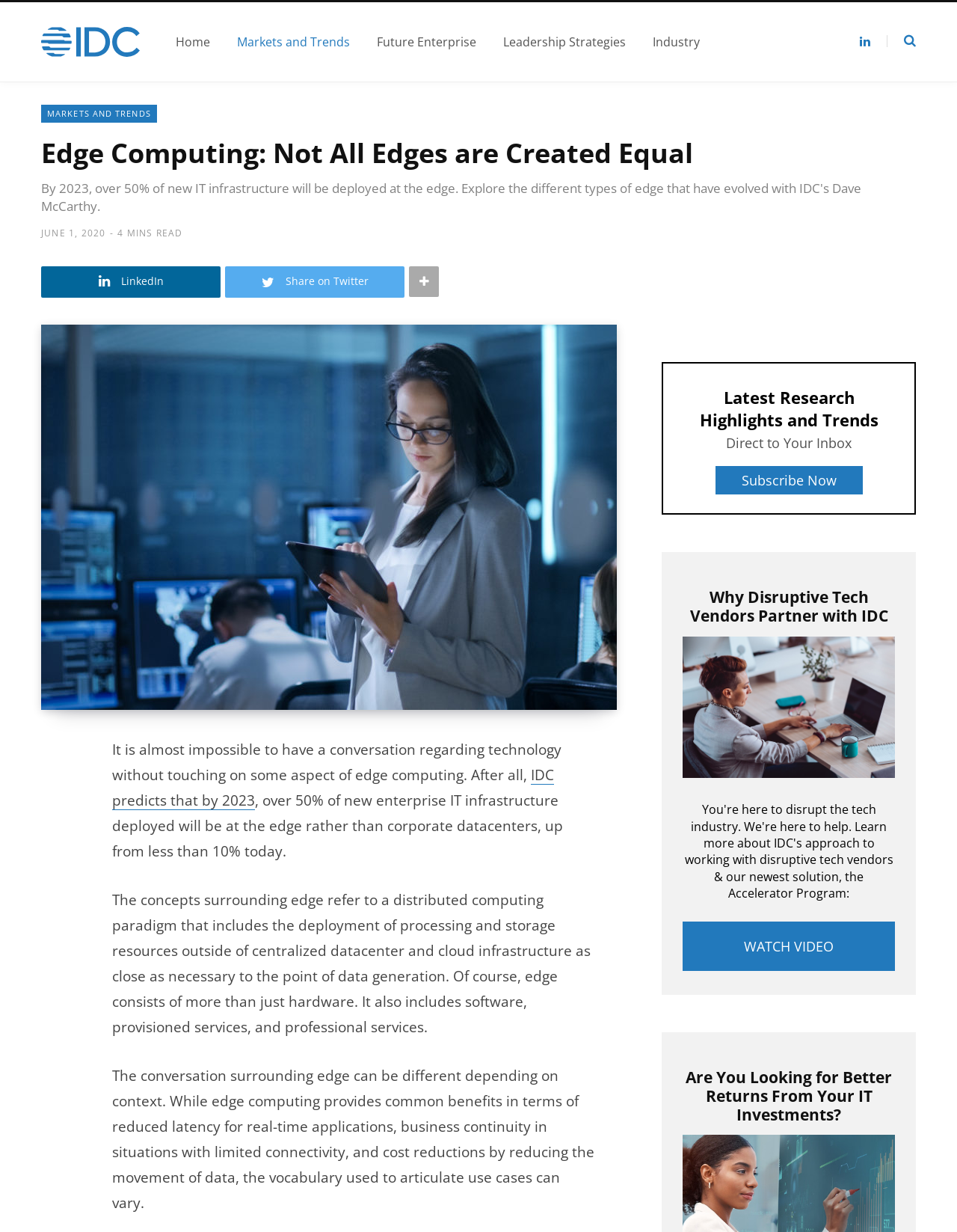Locate the UI element described as follows: "LinkedIn". Return the bounding box coordinates as four float numbers between 0 and 1 in the order [left, top, right, bottom].

[0.043, 0.695, 0.076, 0.72]